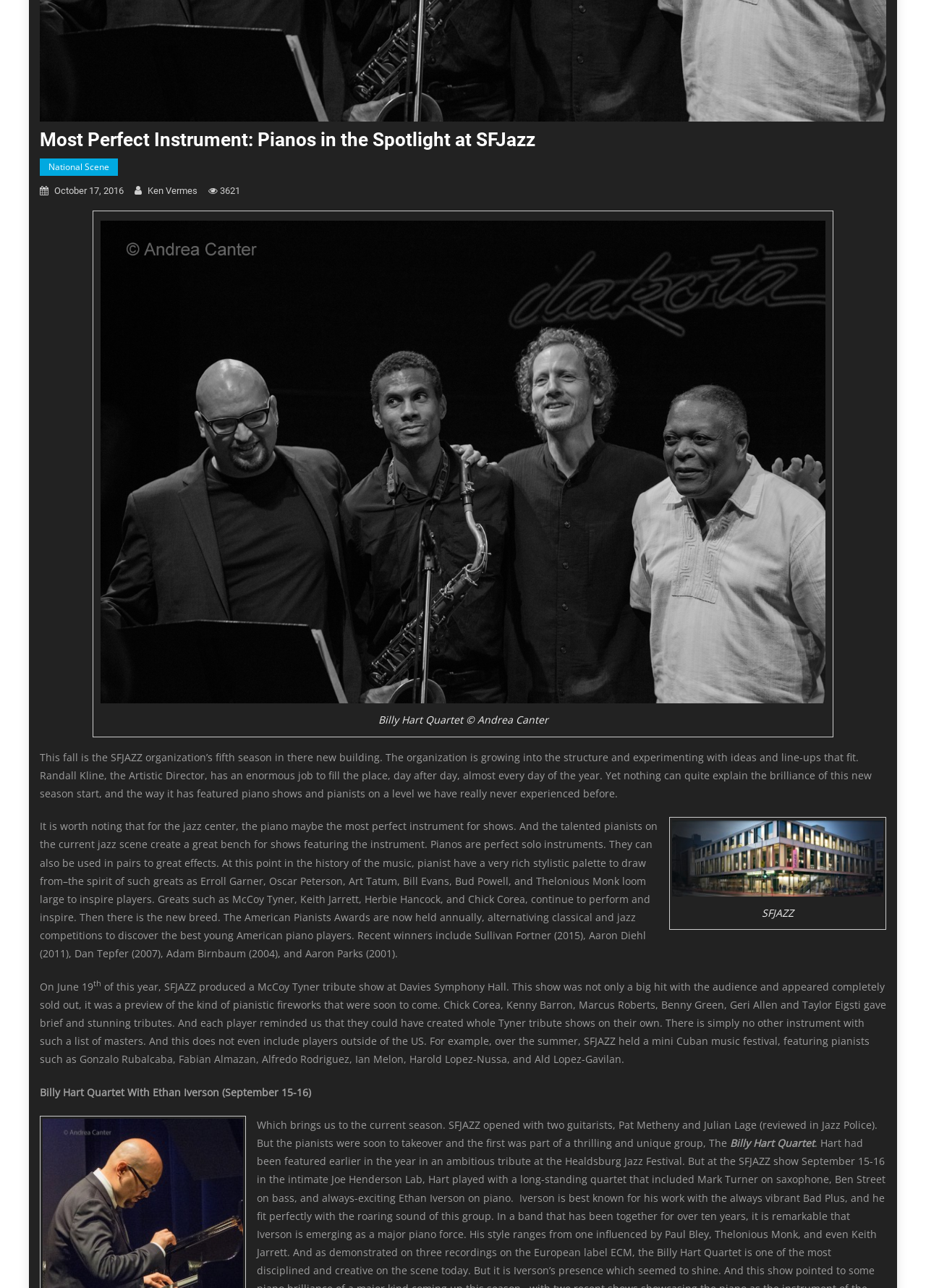What is the title of the article?
Provide an in-depth and detailed explanation in response to the question.

I found the title of the article by looking at the heading element with the text 'Most Perfect Instrument: Pianos in the Spotlight at SFJazz' which is a child of the header element.